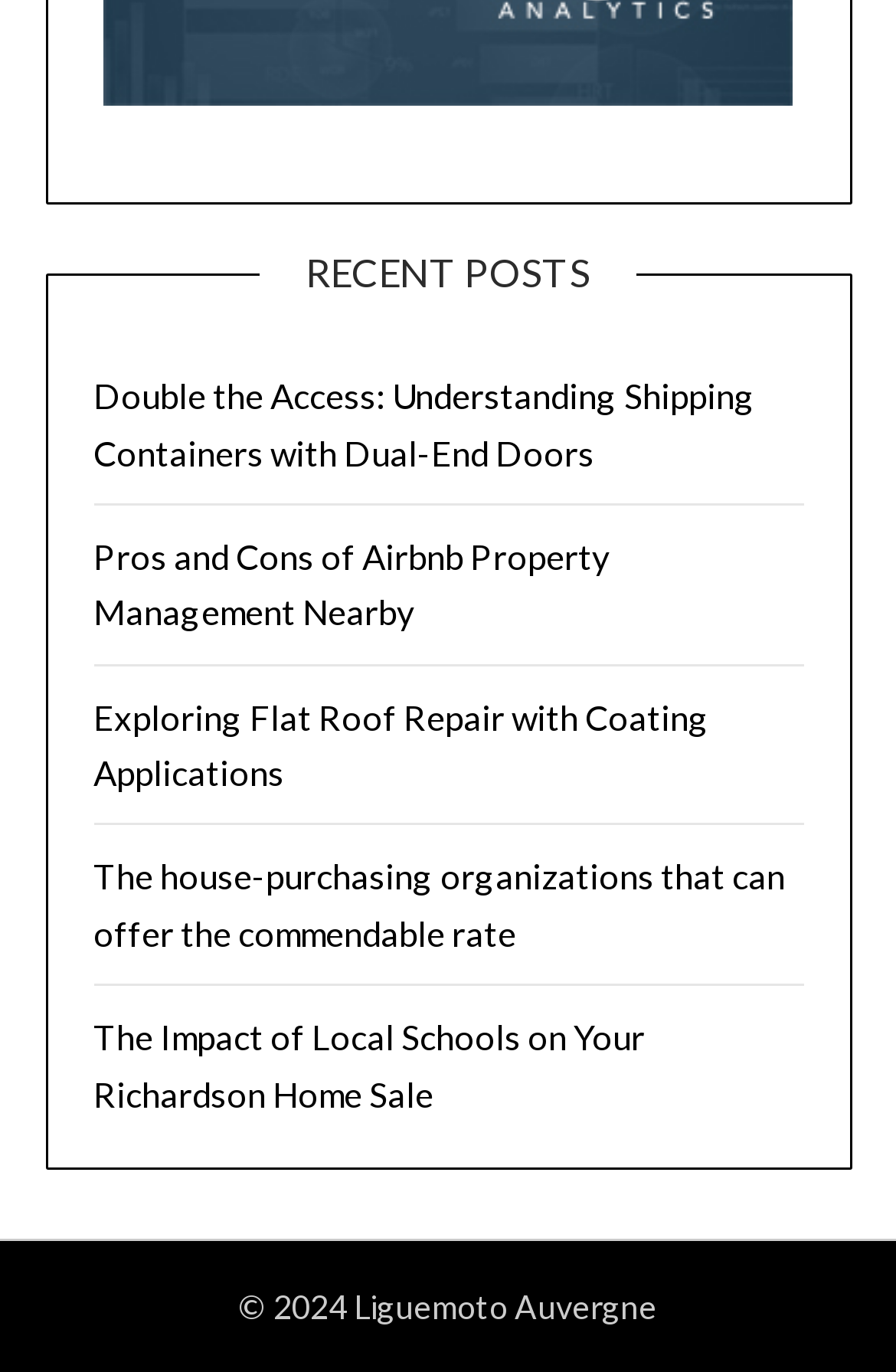Based on what you see in the screenshot, provide a thorough answer to this question: How many links are listed under 'RECENT POSTS'?

There are six links listed under the 'RECENT POSTS' heading, each with a different title and description.